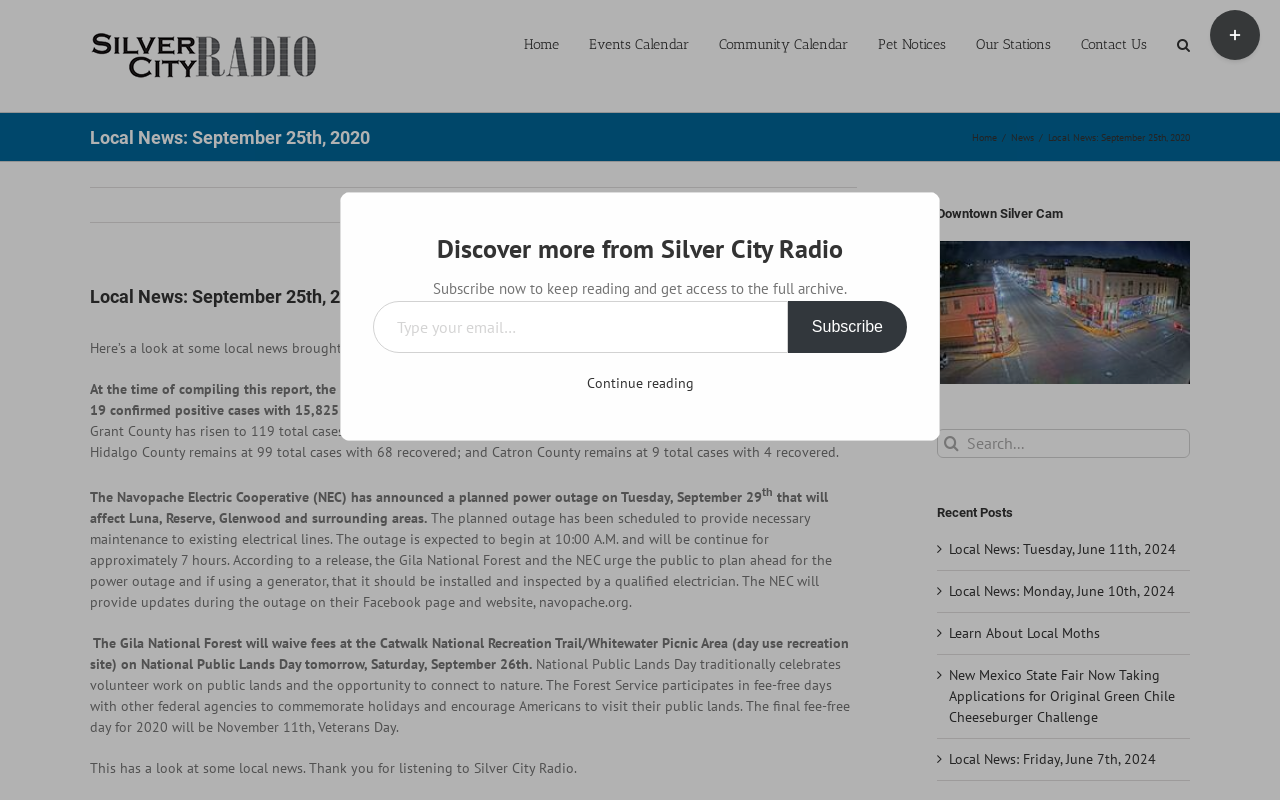What is the purpose of the planned power outage on September 29?
Provide a detailed answer to the question, using the image to inform your response.

I found the answer by reading the text in the main content area, which says 'The planned outage has been scheduled to provide necessary maintenance to existing electrical lines.' This suggests that the purpose of the planned power outage is to perform maintenance on the electrical lines.